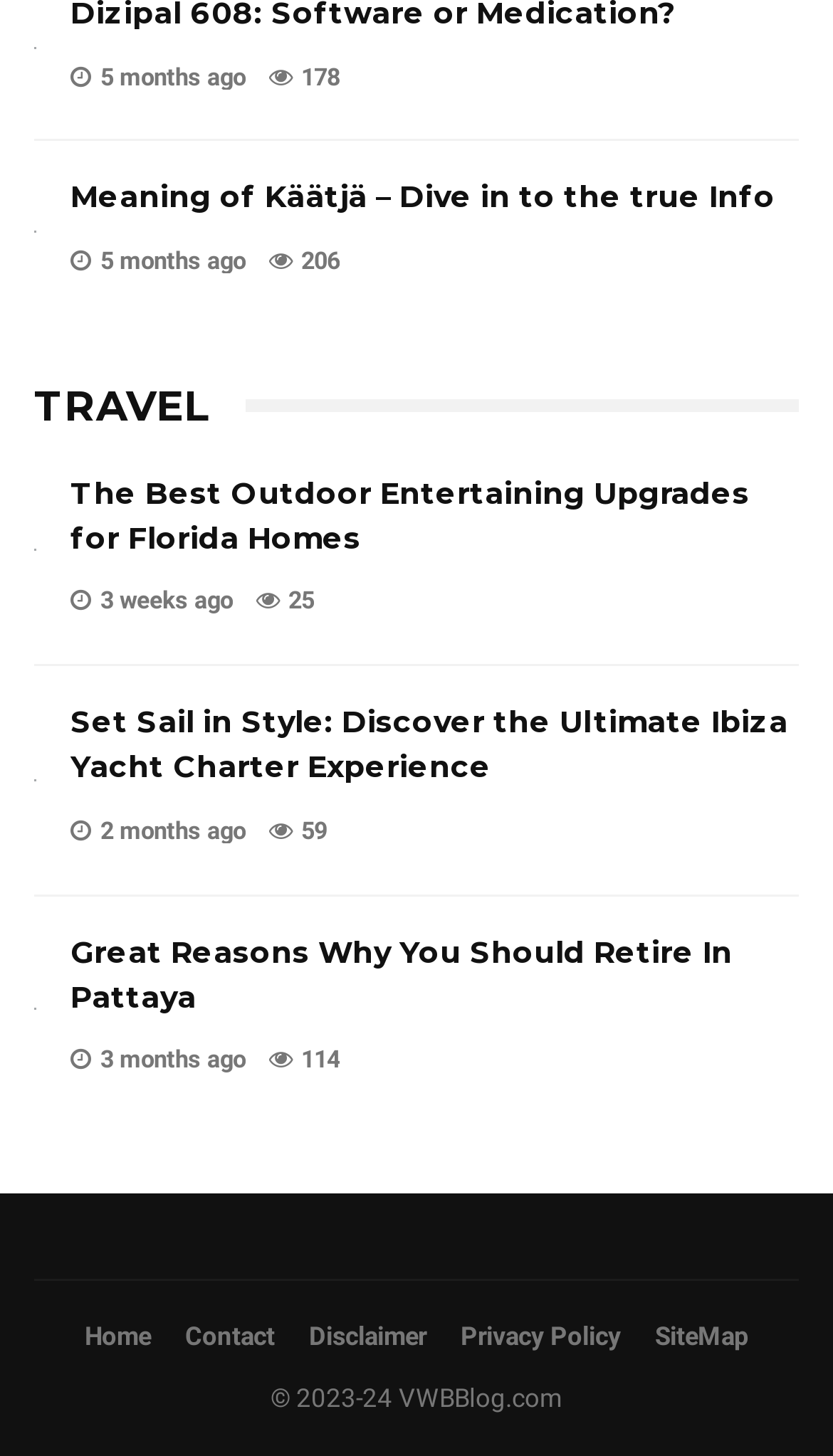Using the description "Disclaimer", locate and provide the bounding box of the UI element.

[0.35, 0.903, 0.532, 0.934]